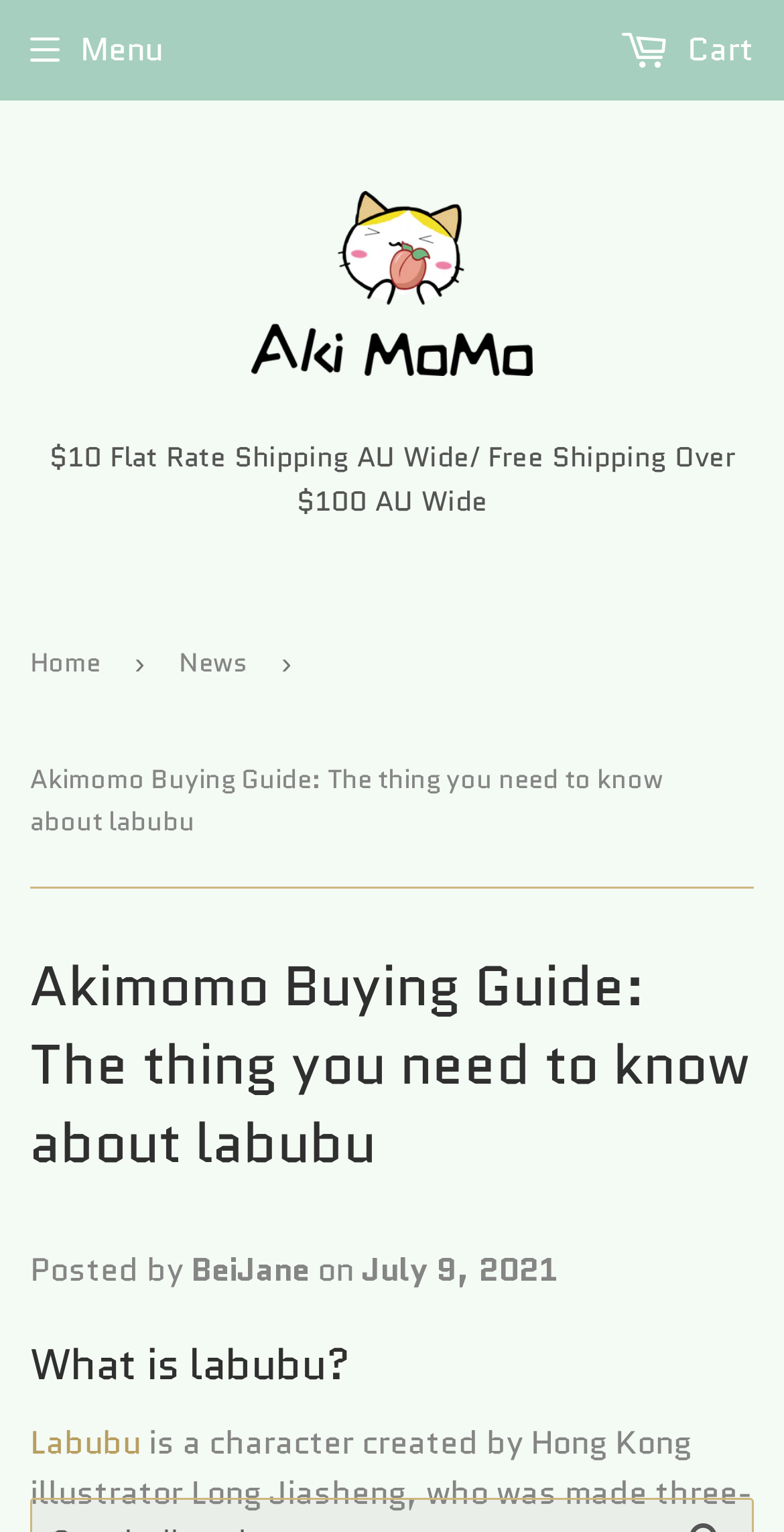Using the element description provided, determine the bounding box coordinates in the format (top-left x, top-left y, bottom-right x, bottom-right y). Ensure that all values are floating point numbers between 0 and 1. Element description: Labubu

[0.038, 0.926, 0.179, 0.957]